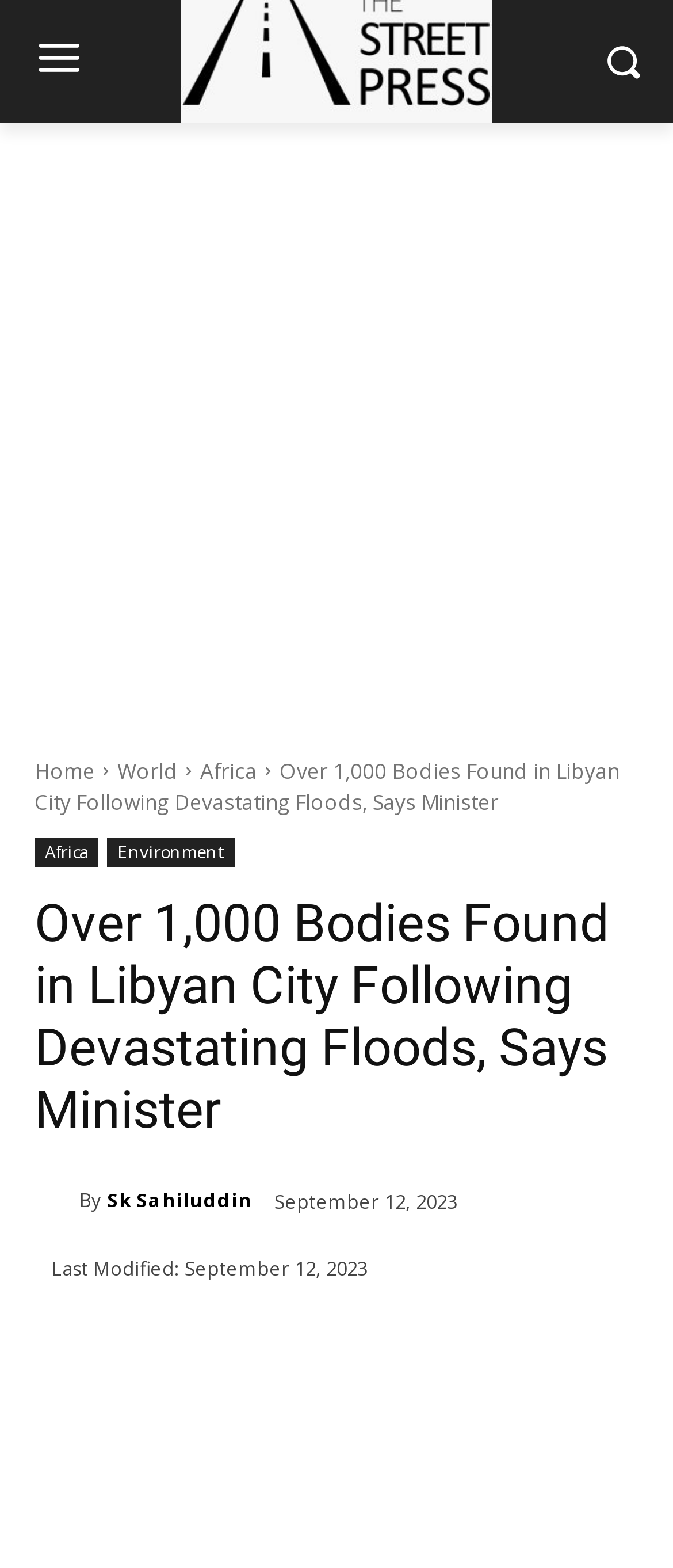Please identify the bounding box coordinates of the element's region that needs to be clicked to fulfill the following instruction: "View the Environment section". The bounding box coordinates should consist of four float numbers between 0 and 1, i.e., [left, top, right, bottom].

[0.159, 0.534, 0.349, 0.552]